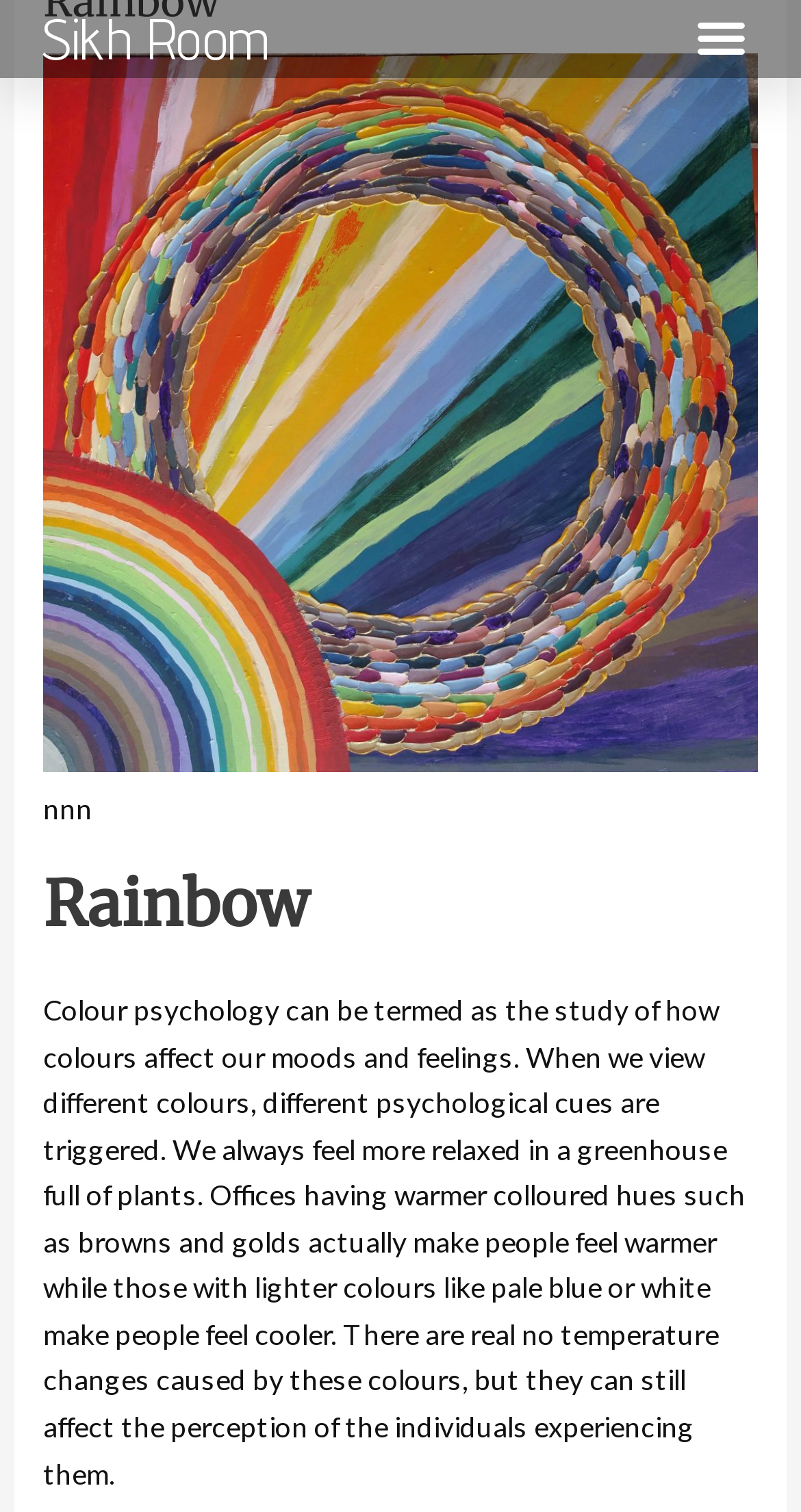What is the effect of warmer colours on people?
Using the details from the image, give an elaborate explanation to answer the question.

According to the text, offices with warmer coloured hues such as browns and golds make people feel warmer, even though there are no real temperature changes.